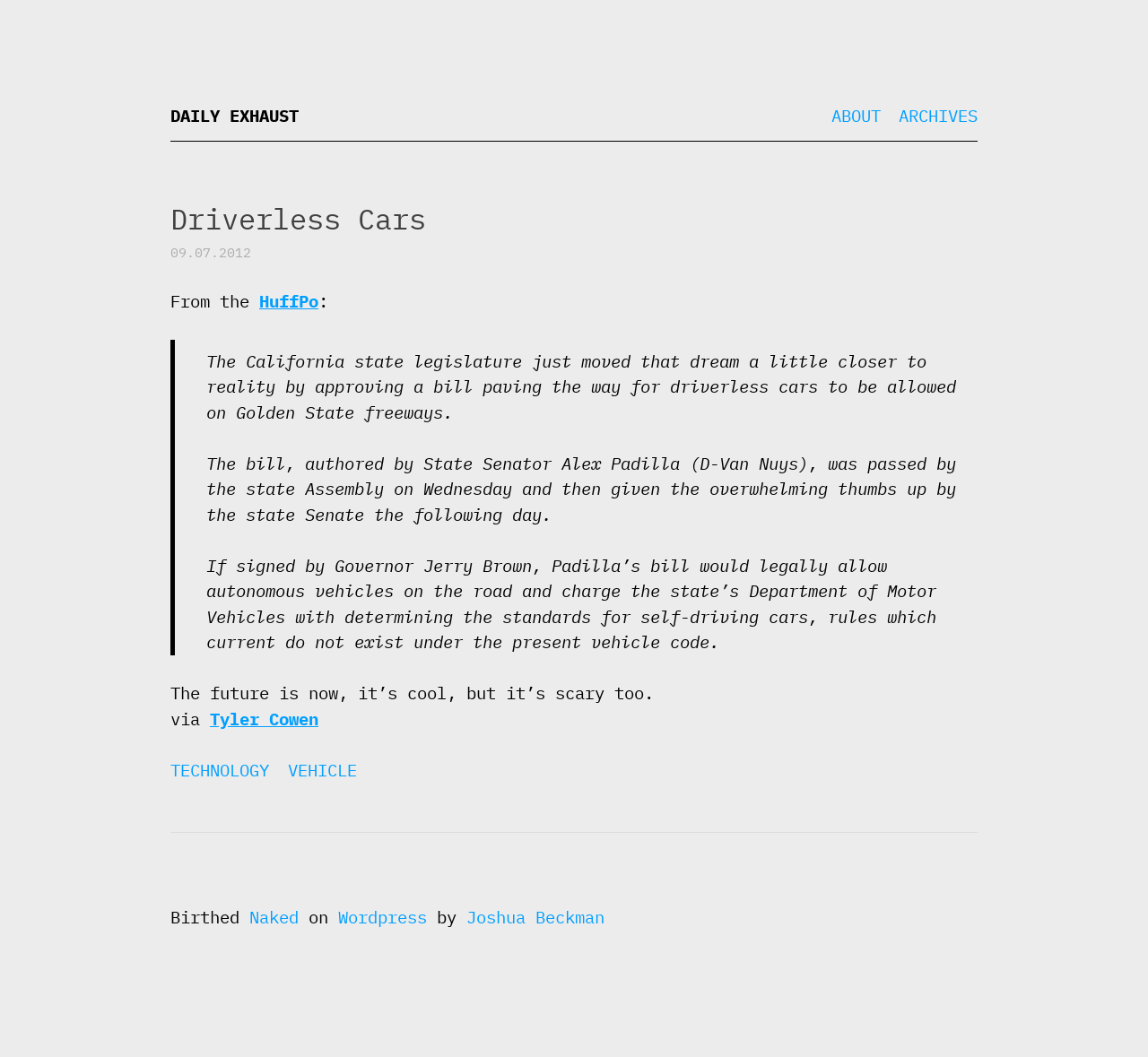Kindly determine the bounding box coordinates for the area that needs to be clicked to execute this instruction: "Visit the HuffPo website".

[0.226, 0.274, 0.277, 0.295]